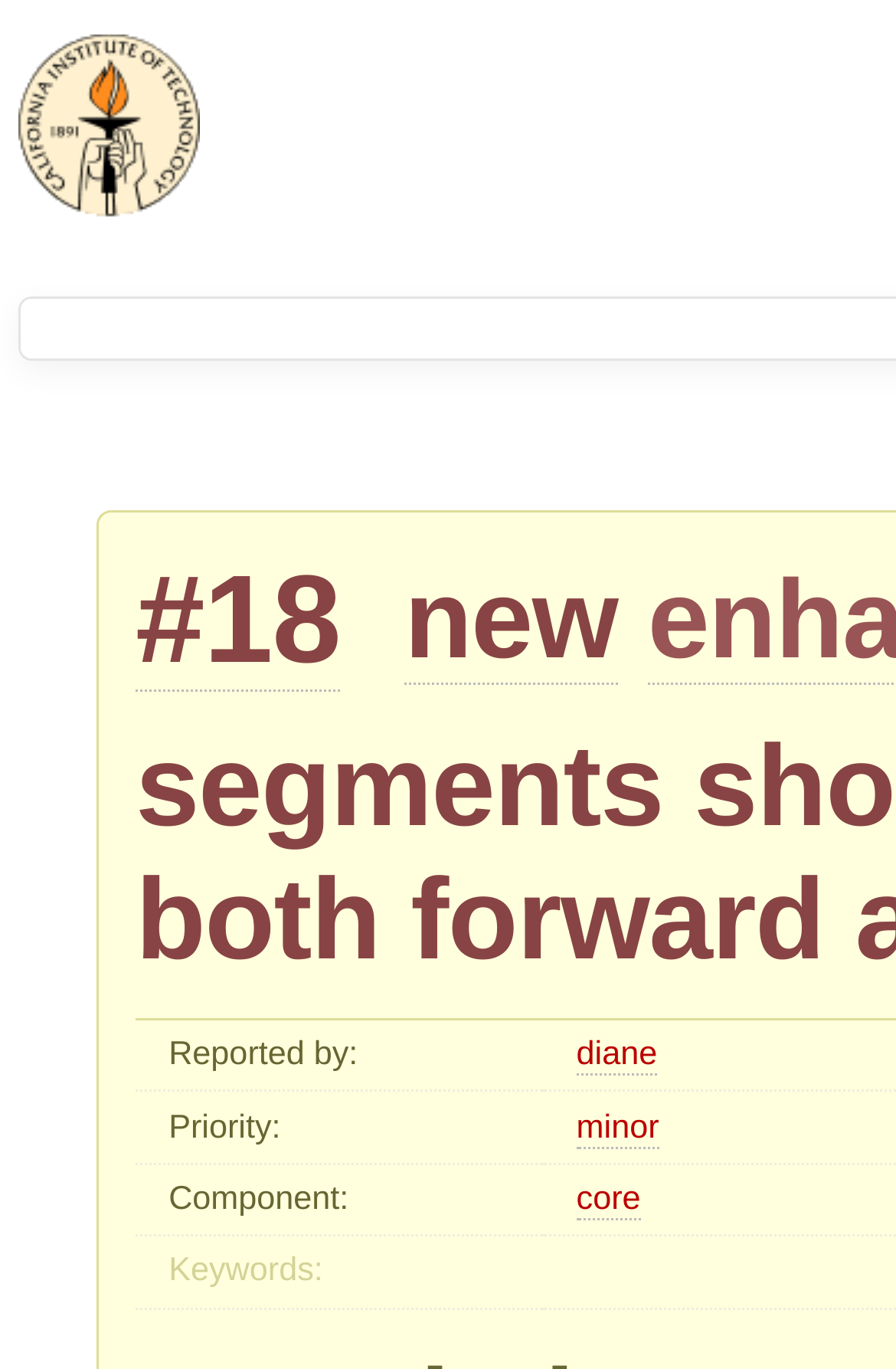Determine the webpage's heading and output its text content.

segments should indicate if they're both forward and reveresed